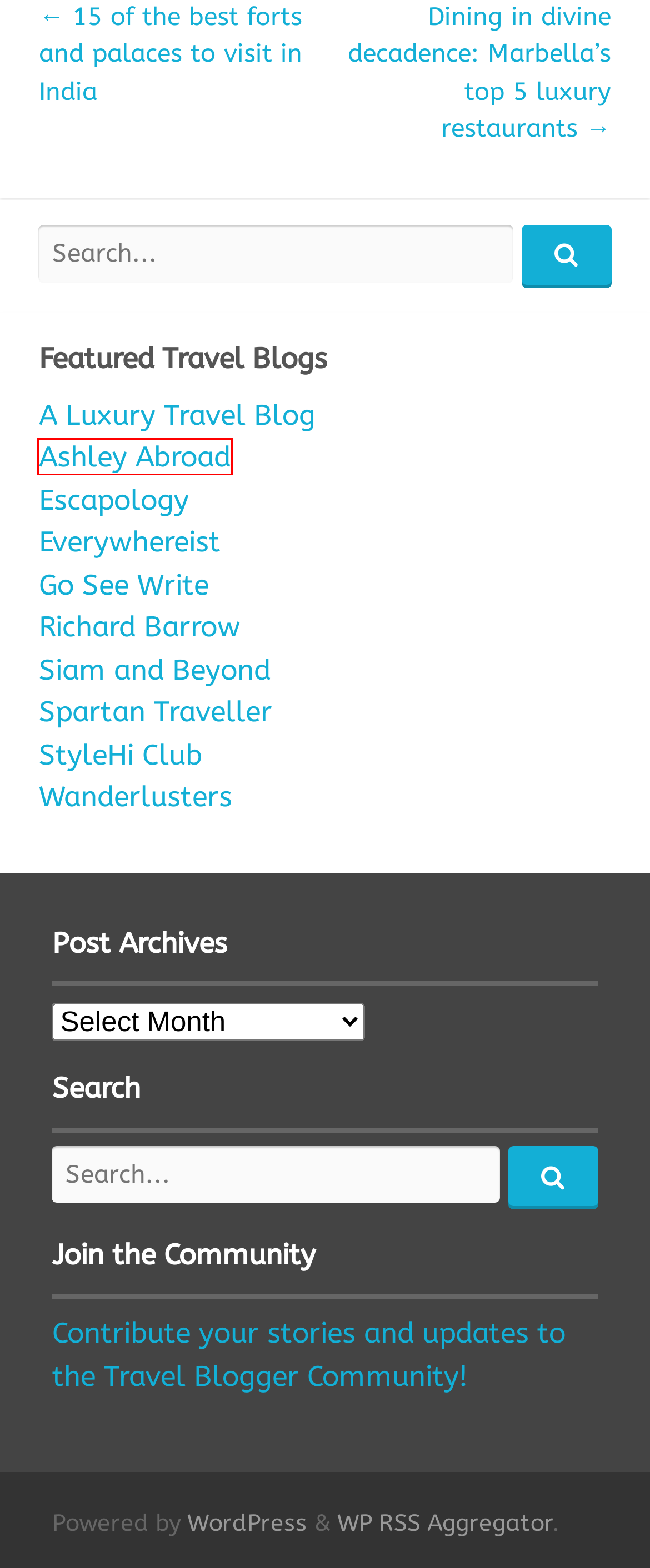Analyze the webpage screenshot with a red bounding box highlighting a UI element. Select the description that best matches the new webpage after clicking the highlighted element. Here are the options:
A. Escapology | Travel Blogger Community
B. StyleHi Club | Travel Blogger Community
C. Dining in divine decadence: Marbella’s top 5 luxury restaurants | Travel Blogger Community
D. Blog Tool, Publishing Platform, and CMS – WordPress.org
E. Siam and Beyond | Travel Blogger Community
F. Ashley Abroad | Travel Blogger Community
G. Wanderlusters | Travel Blogger Community
H. Spartan Traveller | Travel Blogger Community

F